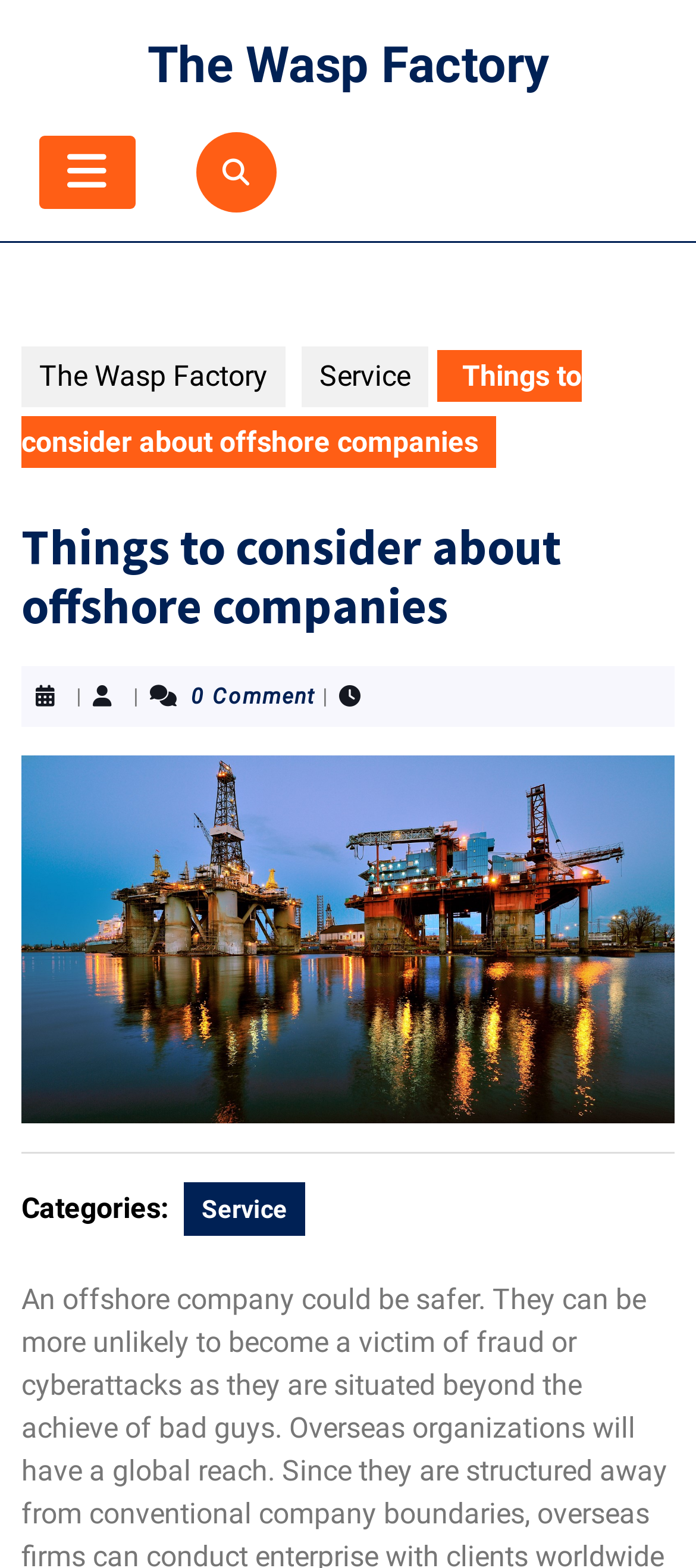Describe in detail what you see on the webpage.

The webpage is about "Things to consider about offshore companies" and is part of "The Wasp Factory" website. At the top, there is a link to "The Wasp Factory" and an open button. Below that, there is a row of links, including "The Wasp Factory" and "Service". 

The main content of the webpage is a heading that reads "Things to consider about offshore companies", which is followed by a separator line. Below the separator, there is a post thumbnail image related to the topic. 

To the right of the heading, there are three vertical elements: a separator, a text "0 Comment", and another separator. 

Further down, there is a text "Categories:" and a link to "Service" to the right of it. Overall, the webpage has a simple layout with a clear heading and concise text, and it appears to be a blog post or article about offshore companies.